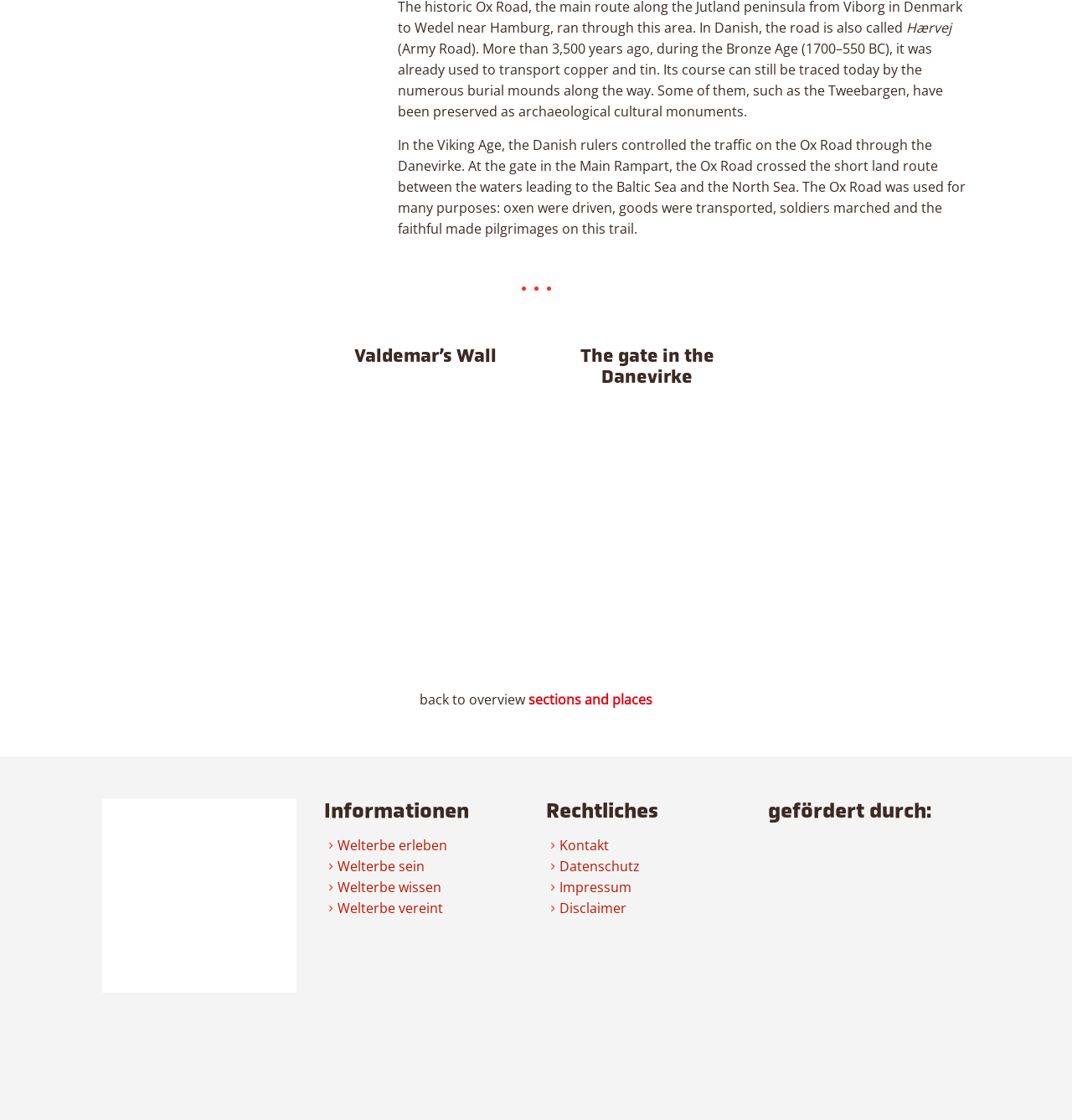Bounding box coordinates should be provided in the format (top-left x, top-left y, bottom-right x, bottom-right y) with all values between 0 and 1. Identify the bounding box for this UI element: Datenschutz

[0.509, 0.765, 0.597, 0.781]